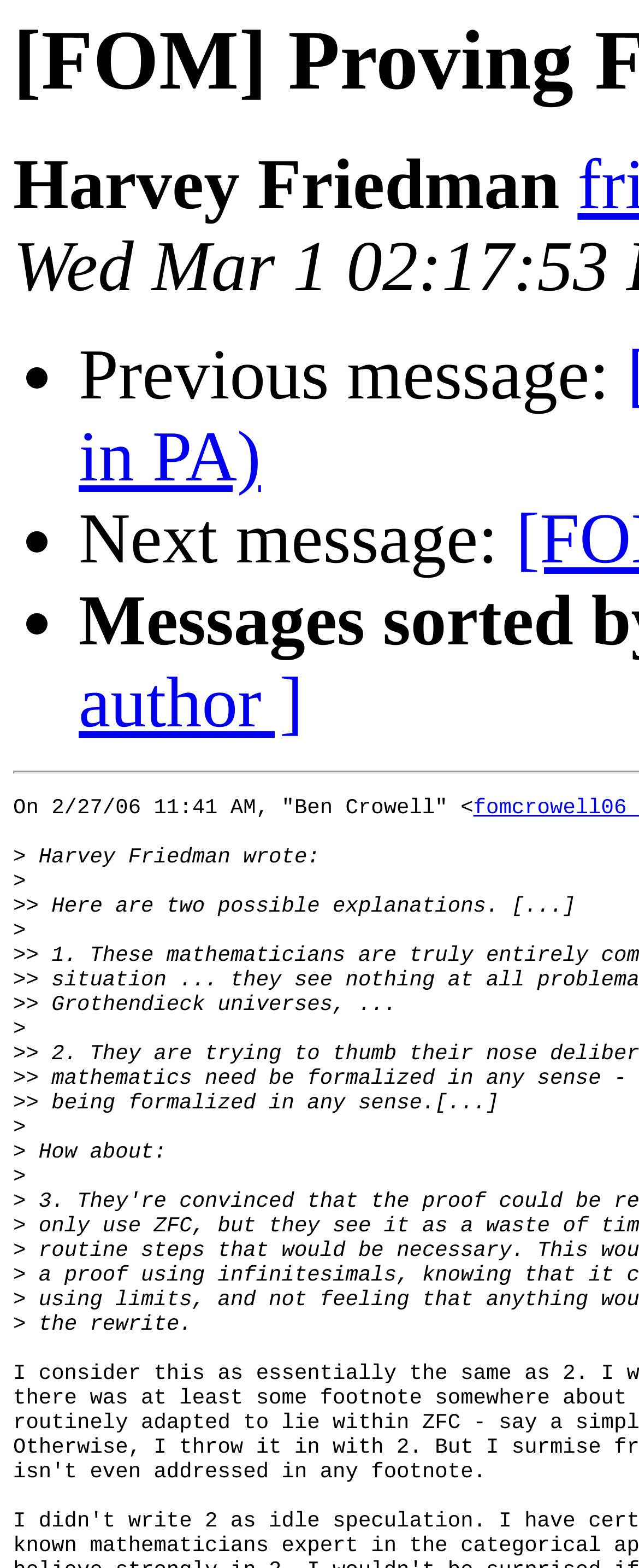Given the content of the image, can you provide a detailed answer to the question?
Who is the author of the message?

The author of the message can be determined by looking at the text 'Harvey Friedman wrote:' which indicates that the message is written by Harvey Friedman.